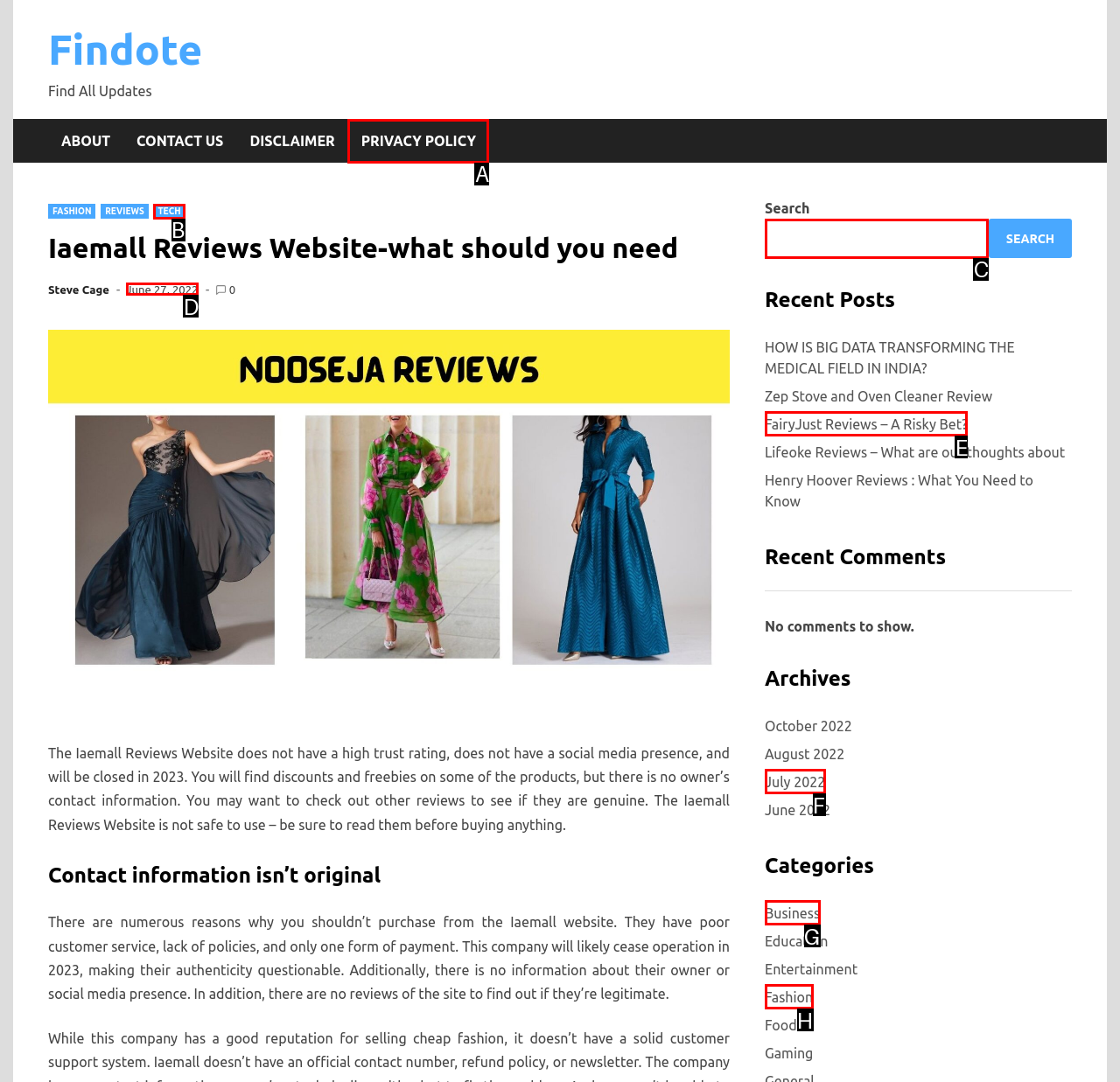Determine which option fits the element description: parent_node: SEARCH name="s"
Answer with the option’s letter directly.

C